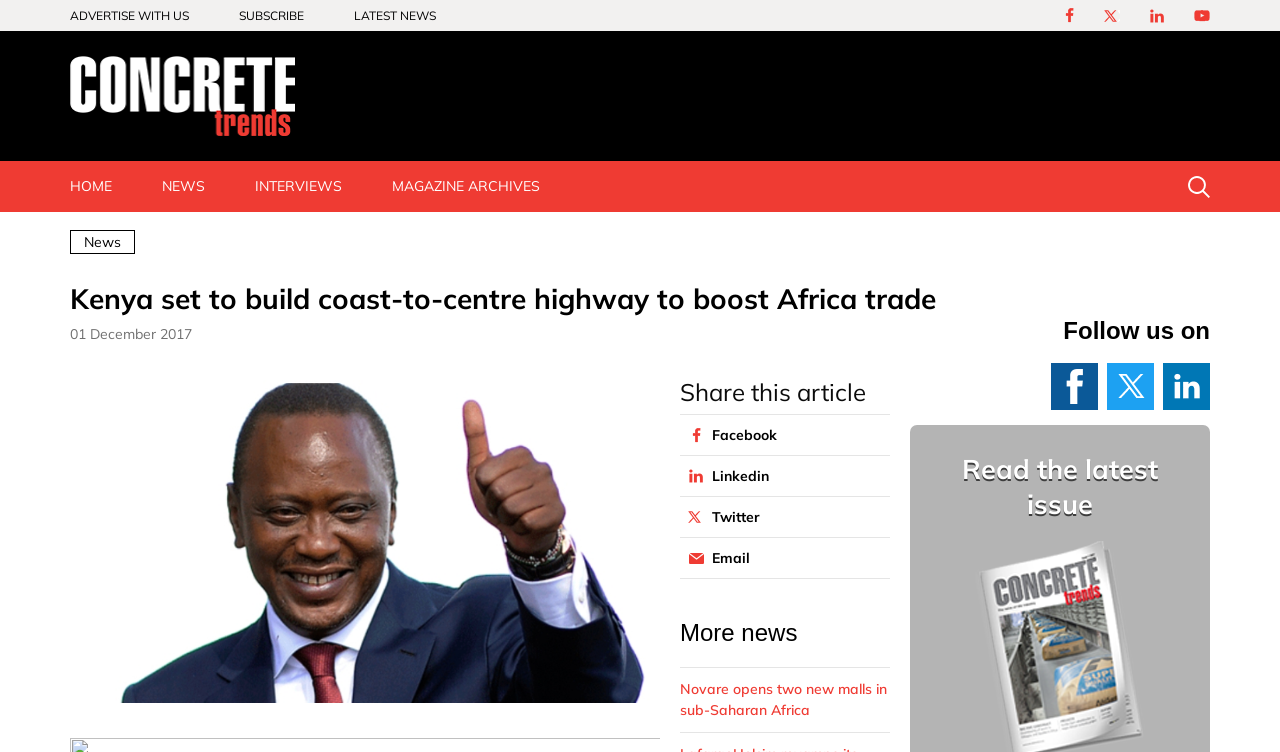Identify the bounding box coordinates of the clickable region necessary to fulfill the following instruction: "Click on ADVERTISE WITH US". The bounding box coordinates should be four float numbers between 0 and 1, i.e., [left, top, right, bottom].

[0.055, 0.011, 0.148, 0.031]